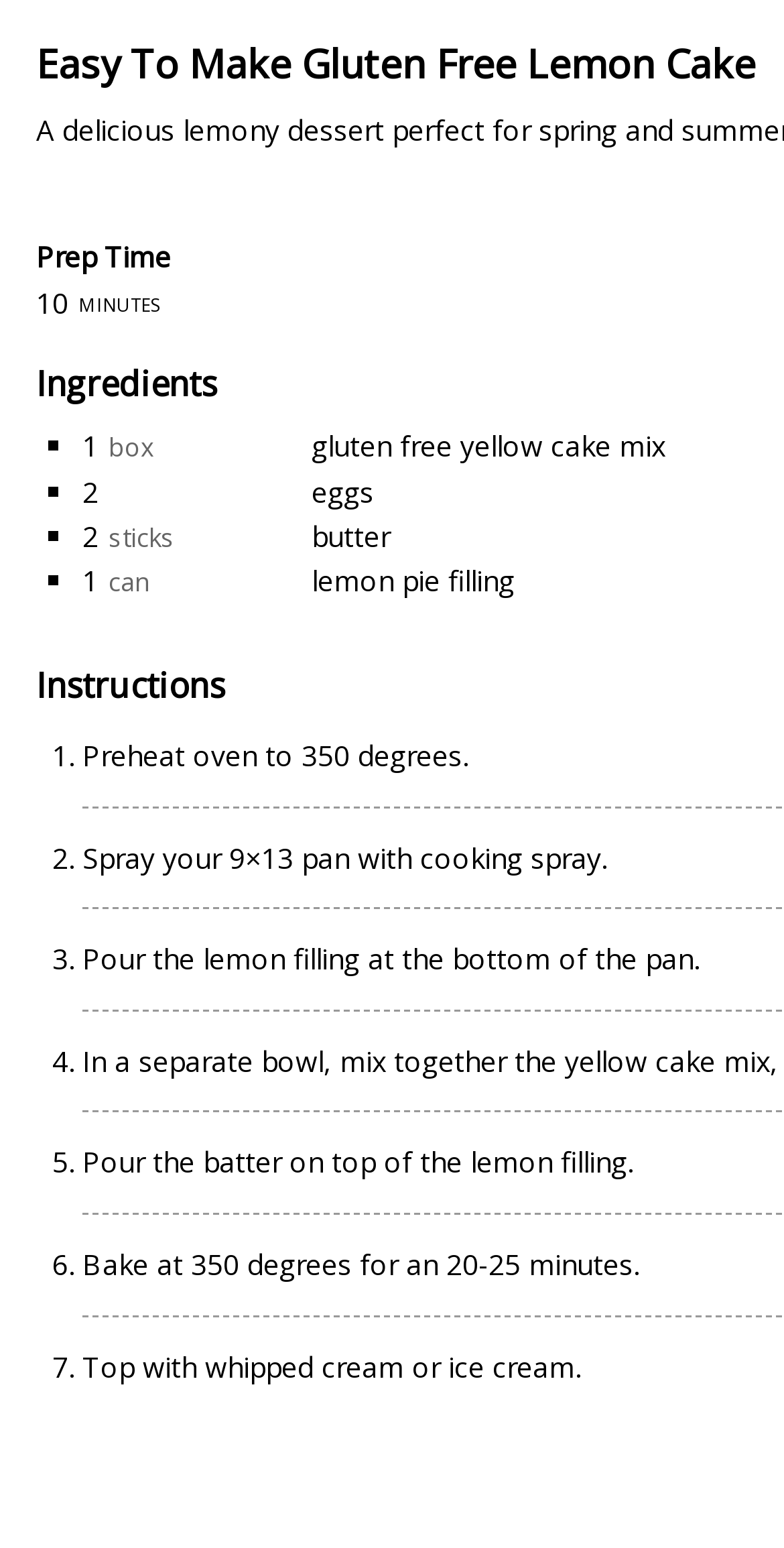Explain the webpage's design and content in an elaborate manner.

The webpage is about a recipe for a gluten-free lemon cake. At the top, there is a title "Easy To Make Gluten Free Lemon Cake" followed by a table with a single row and two columns, displaying "Prep Time" and "10 minutes" respectively.

Below the title, there is a section labeled "Ingredients" which lists the required ingredients in a bulleted format. Each bullet point is marked with a "■" symbol. The ingredients include a gluten-free yellow cake mix, eggs, butter, and a can of lemon pie filling, among others.

Following the ingredients section, there is a section labeled "Instructions" which provides a step-by-step guide to making the cake. The instructions are numbered from 1 to 7 and include tasks such as preheating the oven, spraying a 9x13 pan with cooking spray, pouring the lemon filling, and baking the cake. Each instruction is accompanied by a brief description of the task.

The layout of the webpage is organized, with clear headings and concise text. The use of bullet points and numbered instructions makes it easy to follow the recipe.